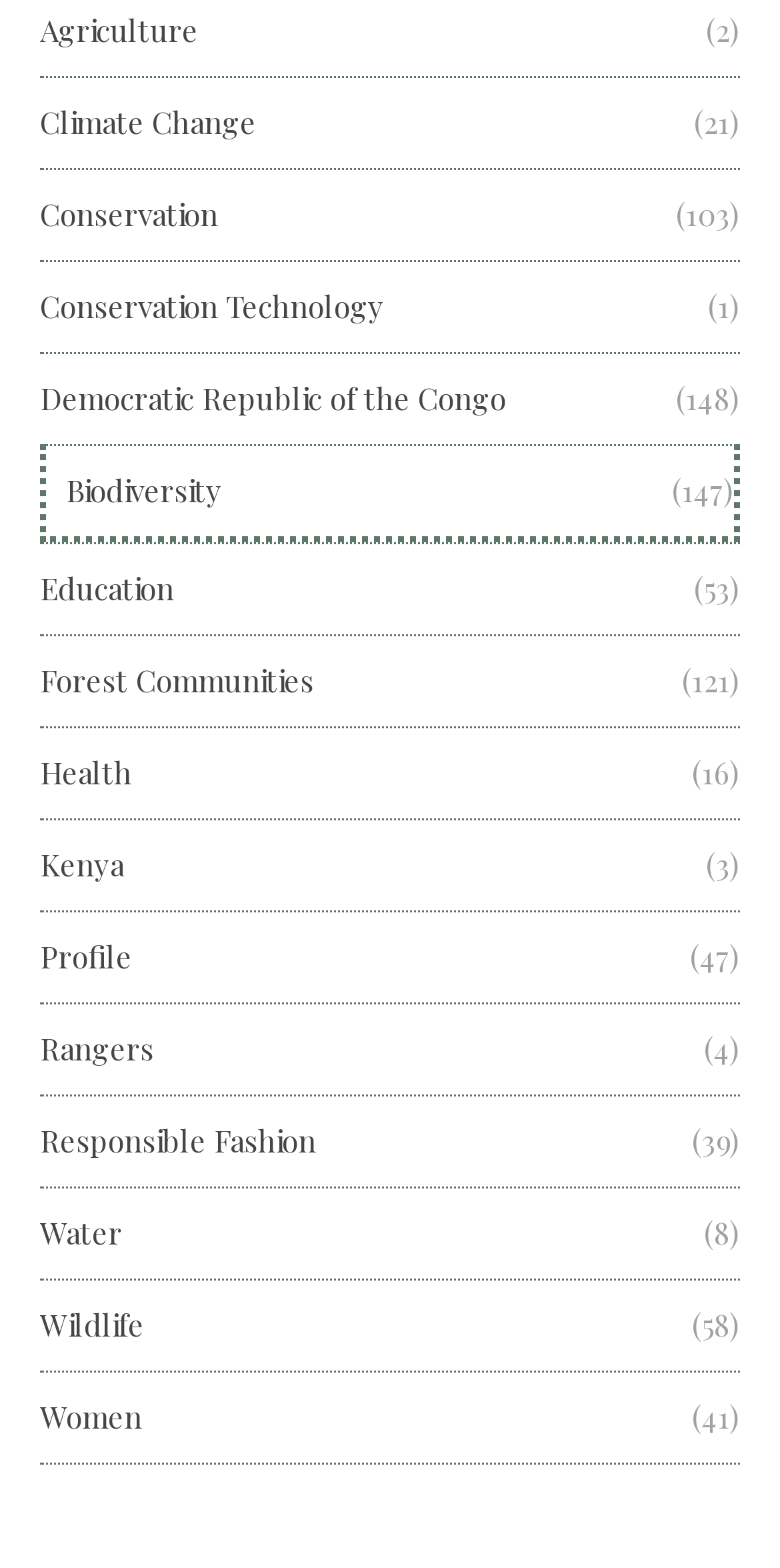Find and provide the bounding box coordinates for the UI element described with: "Democratic Republic of the Congo".

[0.051, 0.226, 0.649, 0.284]